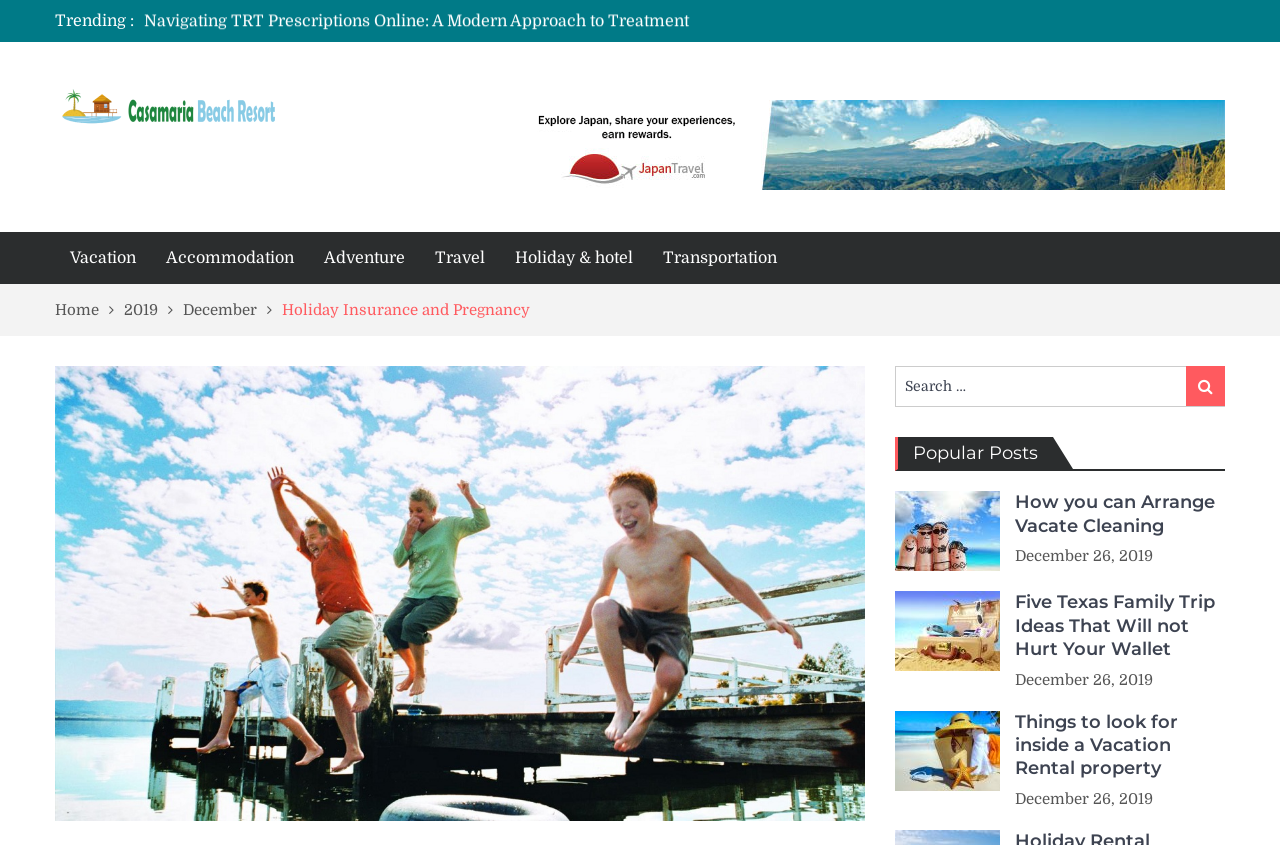What is the topic of the first popular post?
Please give a detailed and elaborate explanation in response to the question.

The popular posts section is located in the middle of the webpage and lists several articles. The first popular post is titled 'How you can Arrange Vacate Cleaning'.